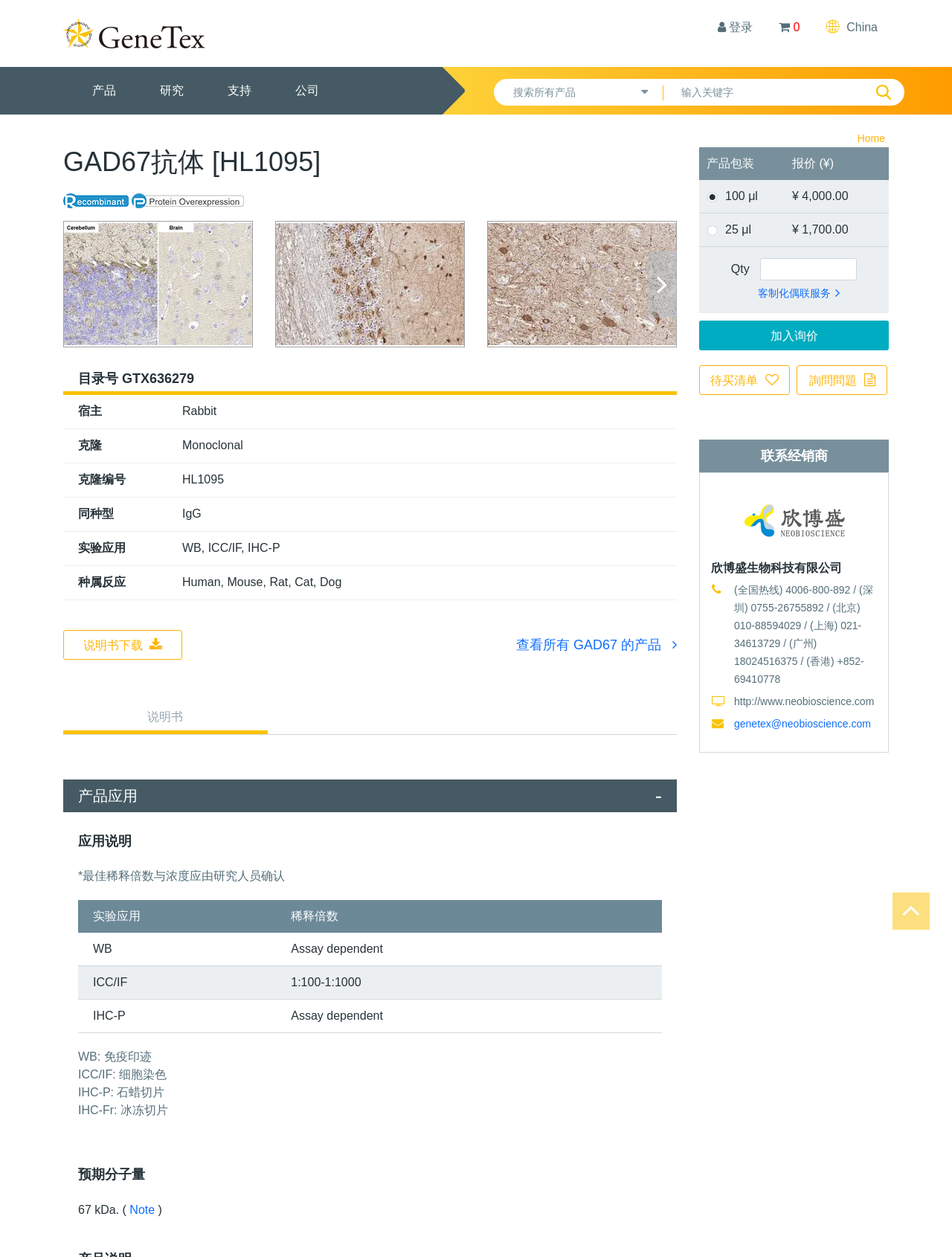What is the host of this antibody?
Refer to the image and offer an in-depth and detailed answer to the question.

The host of this antibody can be found in the table with the rowheader '宿主' and the gridcell 'Rabbit', which is located in the middle of the webpage.